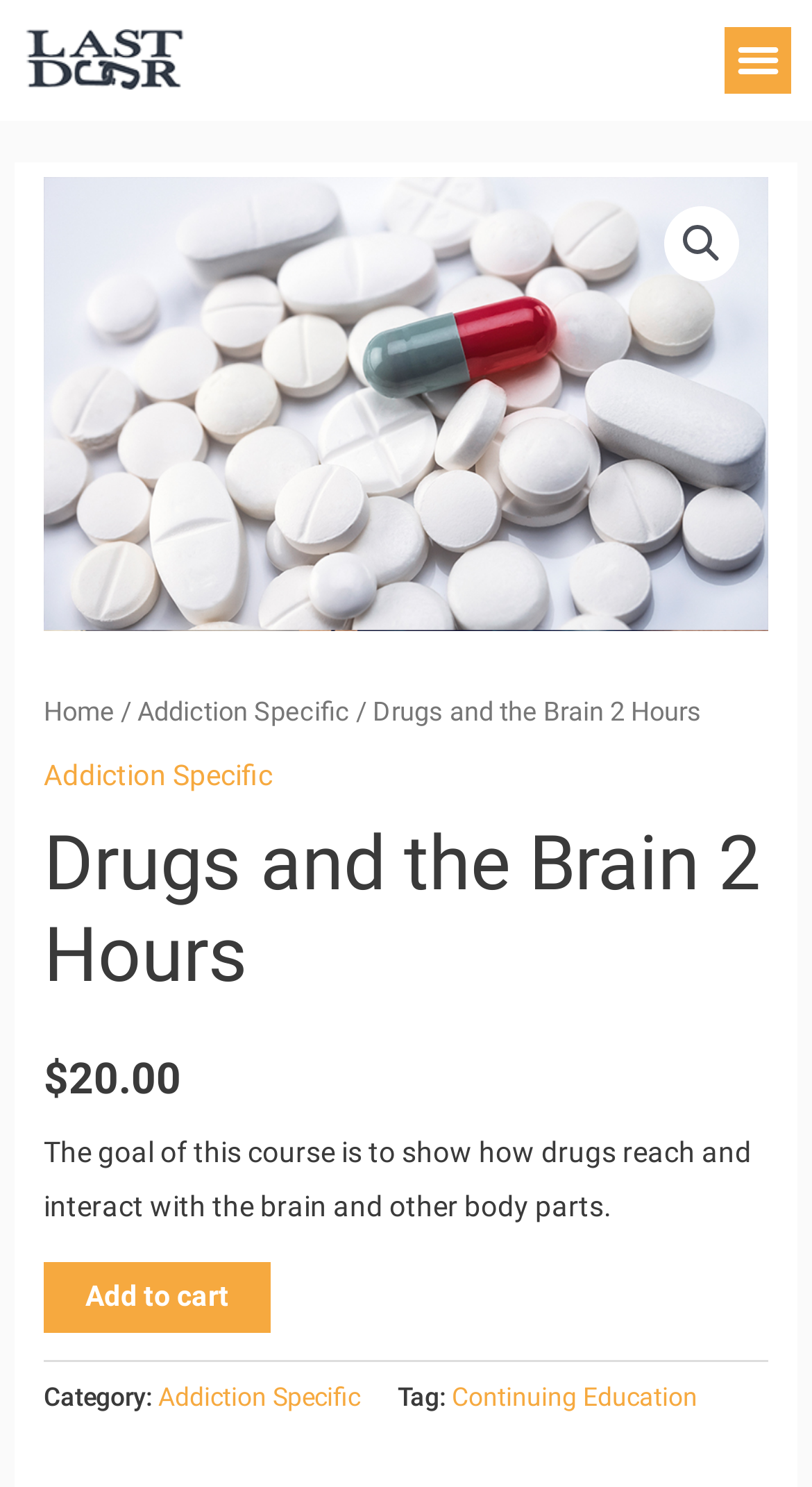Provide the bounding box coordinates of the HTML element this sentence describes: "Add to cart". The bounding box coordinates consist of four float numbers between 0 and 1, i.e., [left, top, right, bottom].

[0.054, 0.849, 0.333, 0.896]